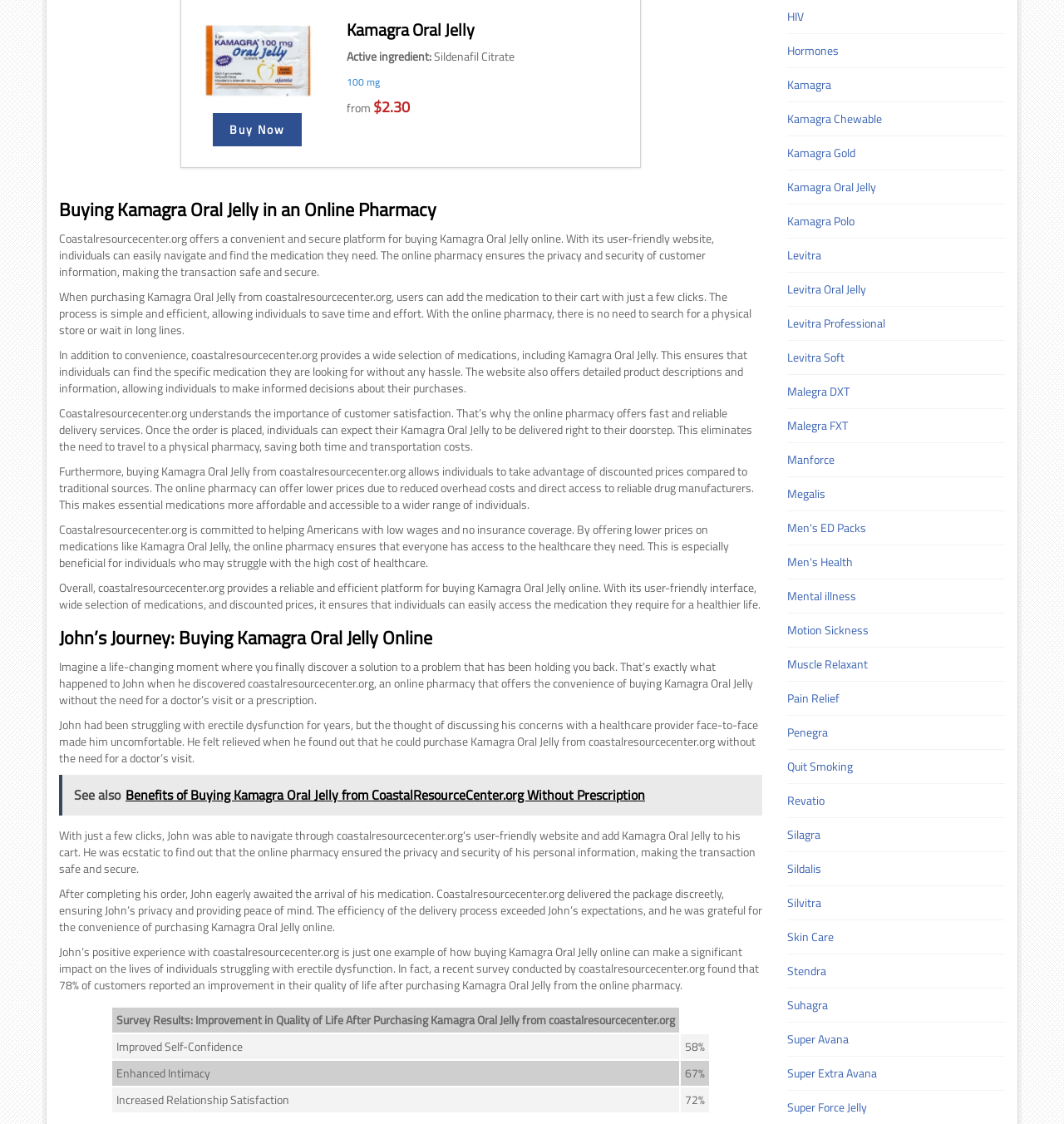Pinpoint the bounding box coordinates of the clickable area necessary to execute the following instruction: "See also the benefits of buying Kamagra Oral Jelly from CoastalResourceCenter.org without prescription". The coordinates should be given as four float numbers between 0 and 1, namely [left, top, right, bottom].

[0.055, 0.689, 0.716, 0.726]